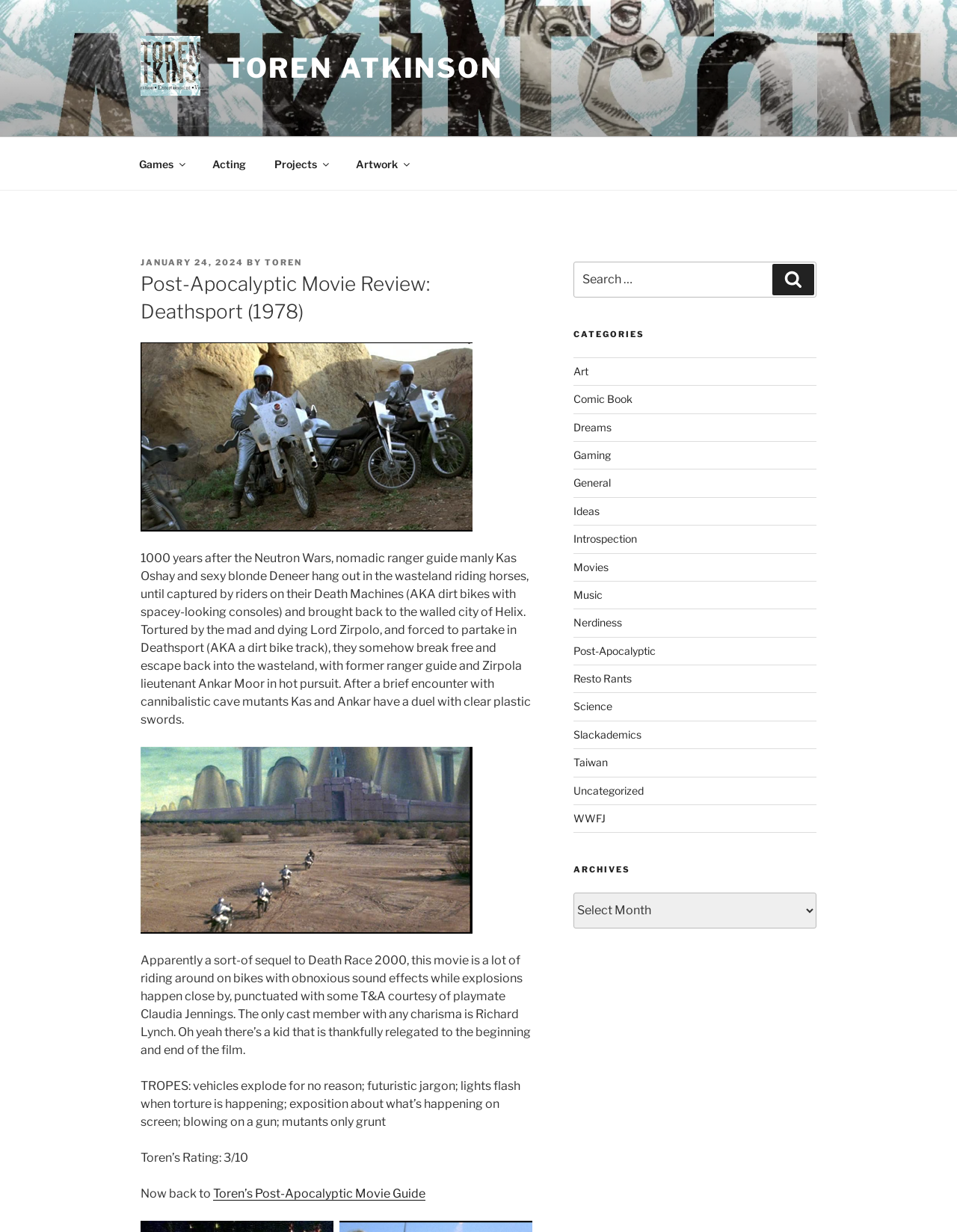Using the element description provided, determine the bounding box coordinates in the format (top-left x, top-left y, bottom-right x, bottom-right y). Ensure that all values are floating point numbers between 0 and 1. Element description: parent_node: TOREN ATKINSON

[0.147, 0.029, 0.234, 0.082]